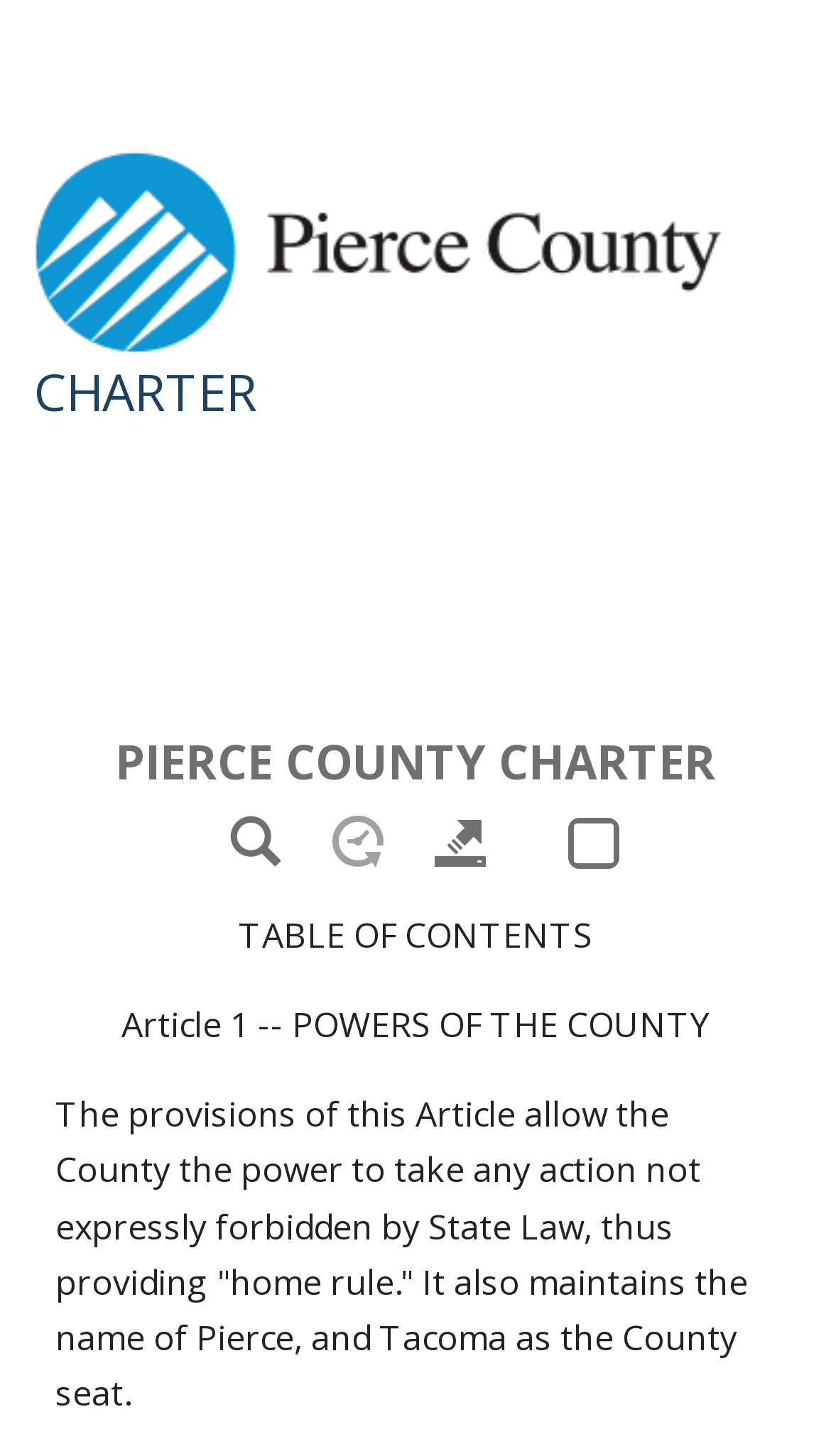What is the function of the 'More choices' button?
Please provide a single word or phrase as the answer based on the screenshot.

To provide additional cookie options